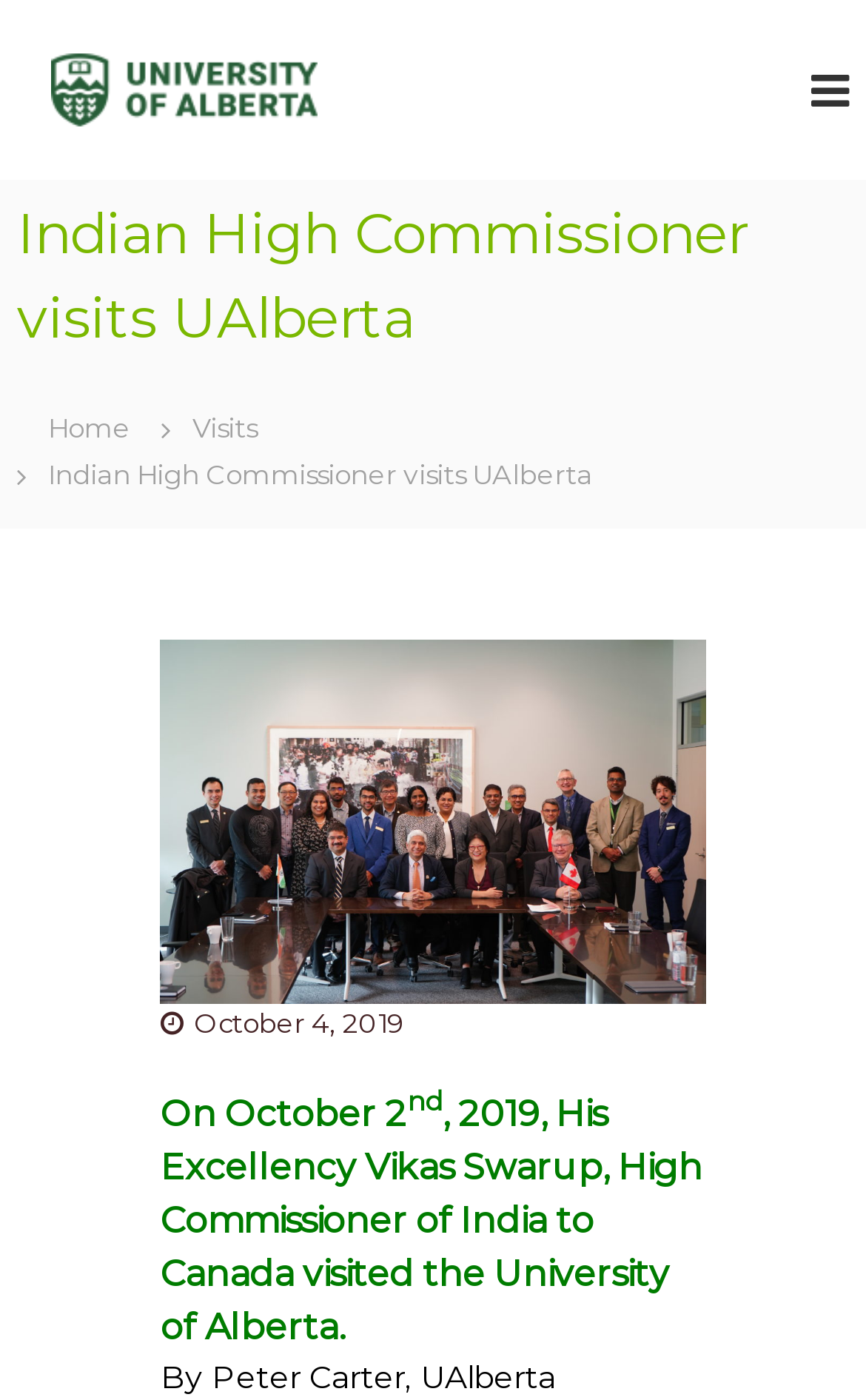What is the type of element above the main heading?
Your answer should be a single word or phrase derived from the screenshot.

figure